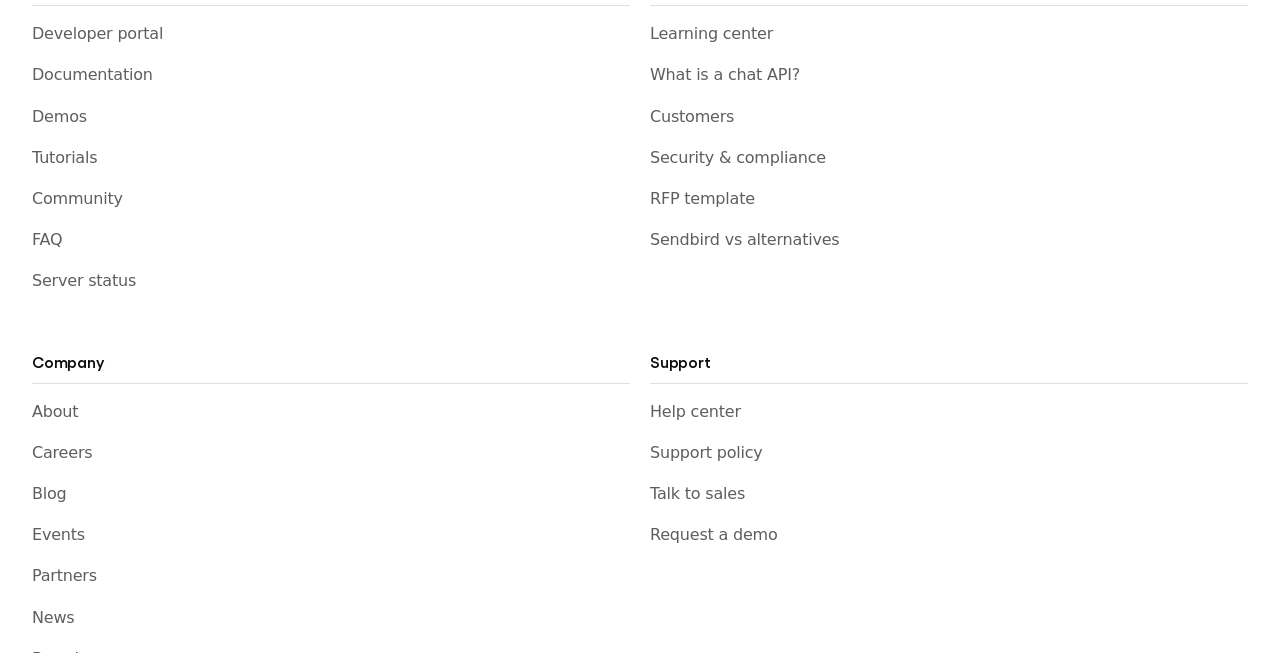Determine the bounding box of the UI element mentioned here: "Careers". The coordinates must be in the format [left, top, right, bottom] with values ranging from 0 to 1.

[0.025, 0.677, 0.492, 0.709]